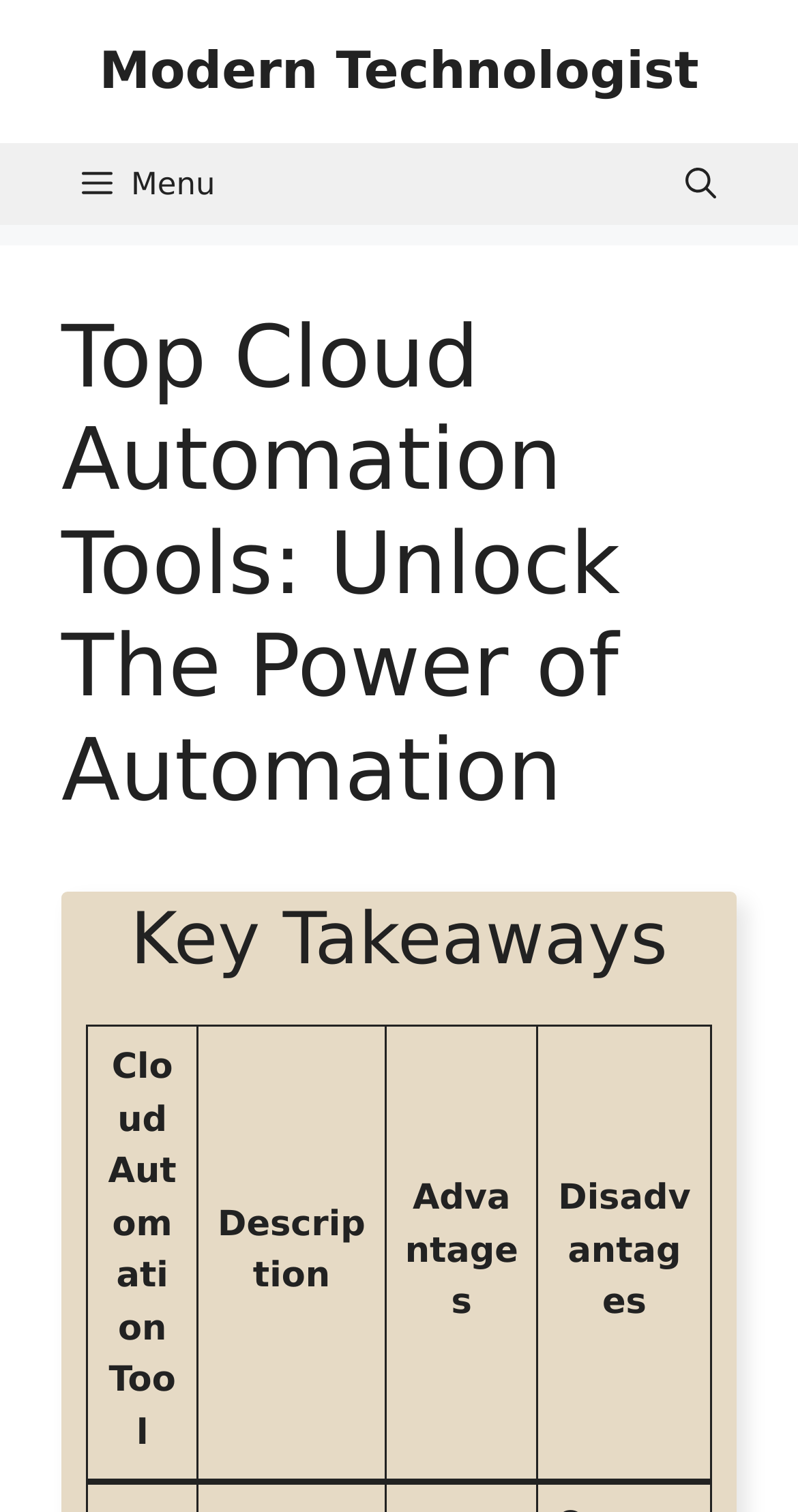Please extract the title of the webpage.

Top Cloud Automation Tools: Unlock The Power of Automation